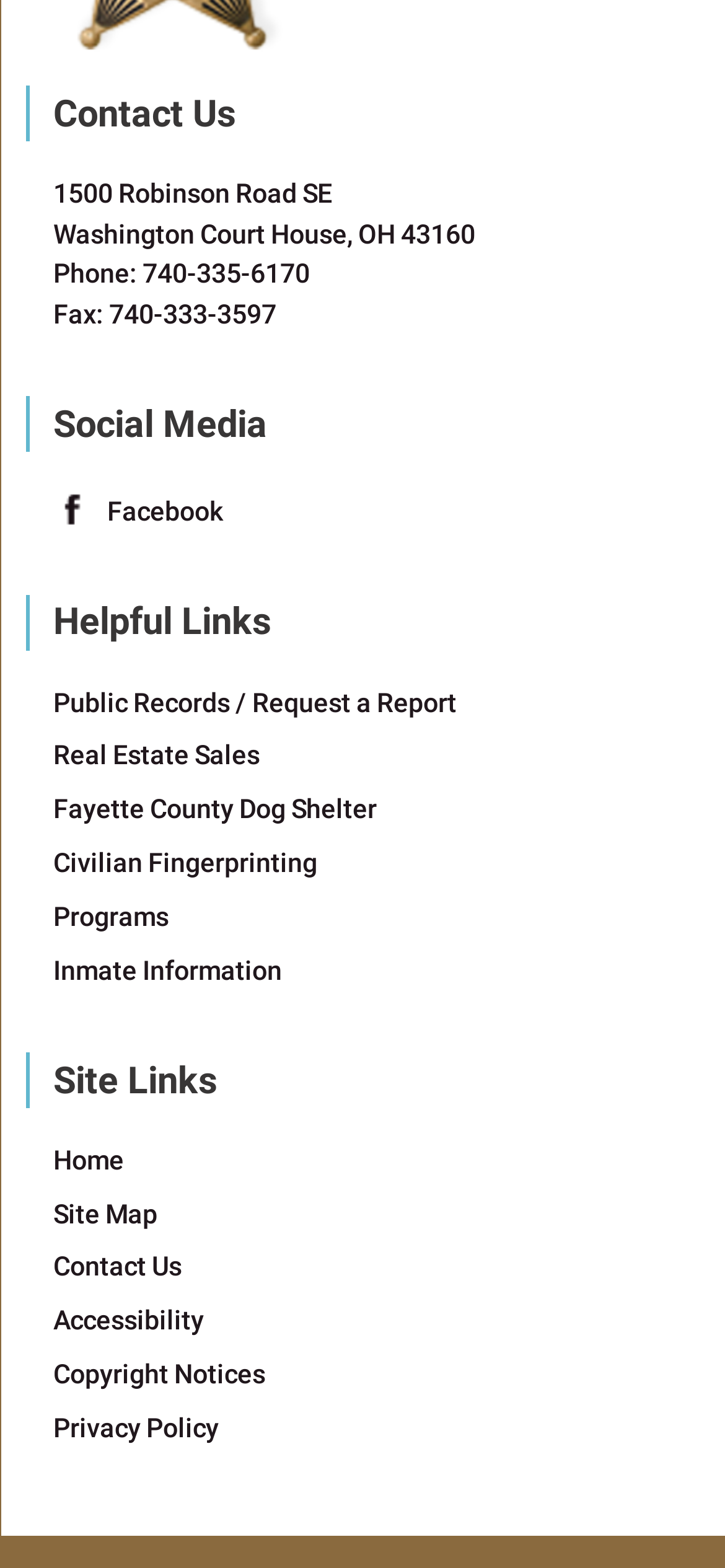Please identify the bounding box coordinates of the element that needs to be clicked to perform the following instruction: "View Health related news".

None